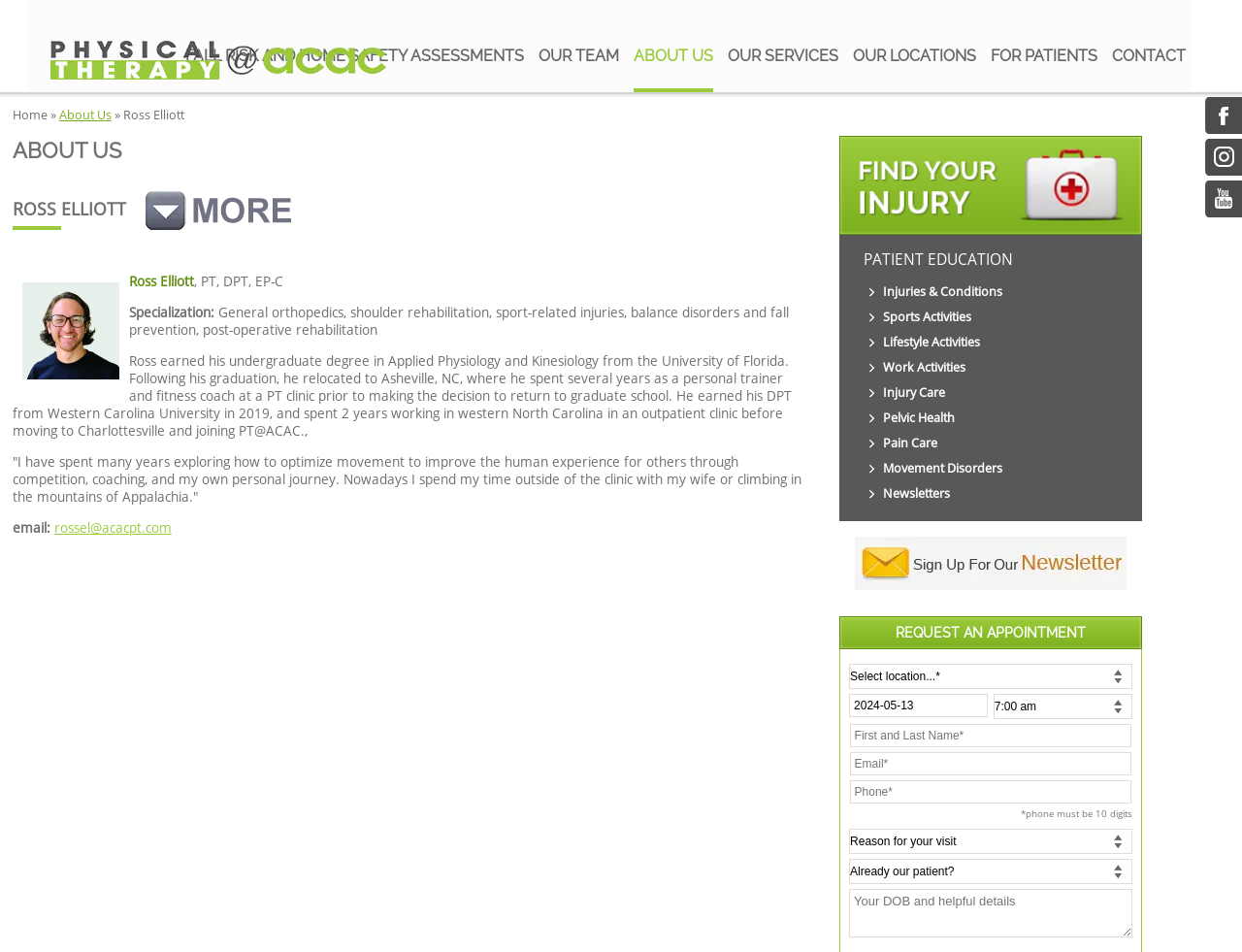Please find the bounding box coordinates of the element that must be clicked to perform the given instruction: "Click on the 'REQUEST AN APPOINTMENT' button". The coordinates should be four float numbers from 0 to 1, i.e., [left, top, right, bottom].

[0.721, 0.656, 0.874, 0.673]